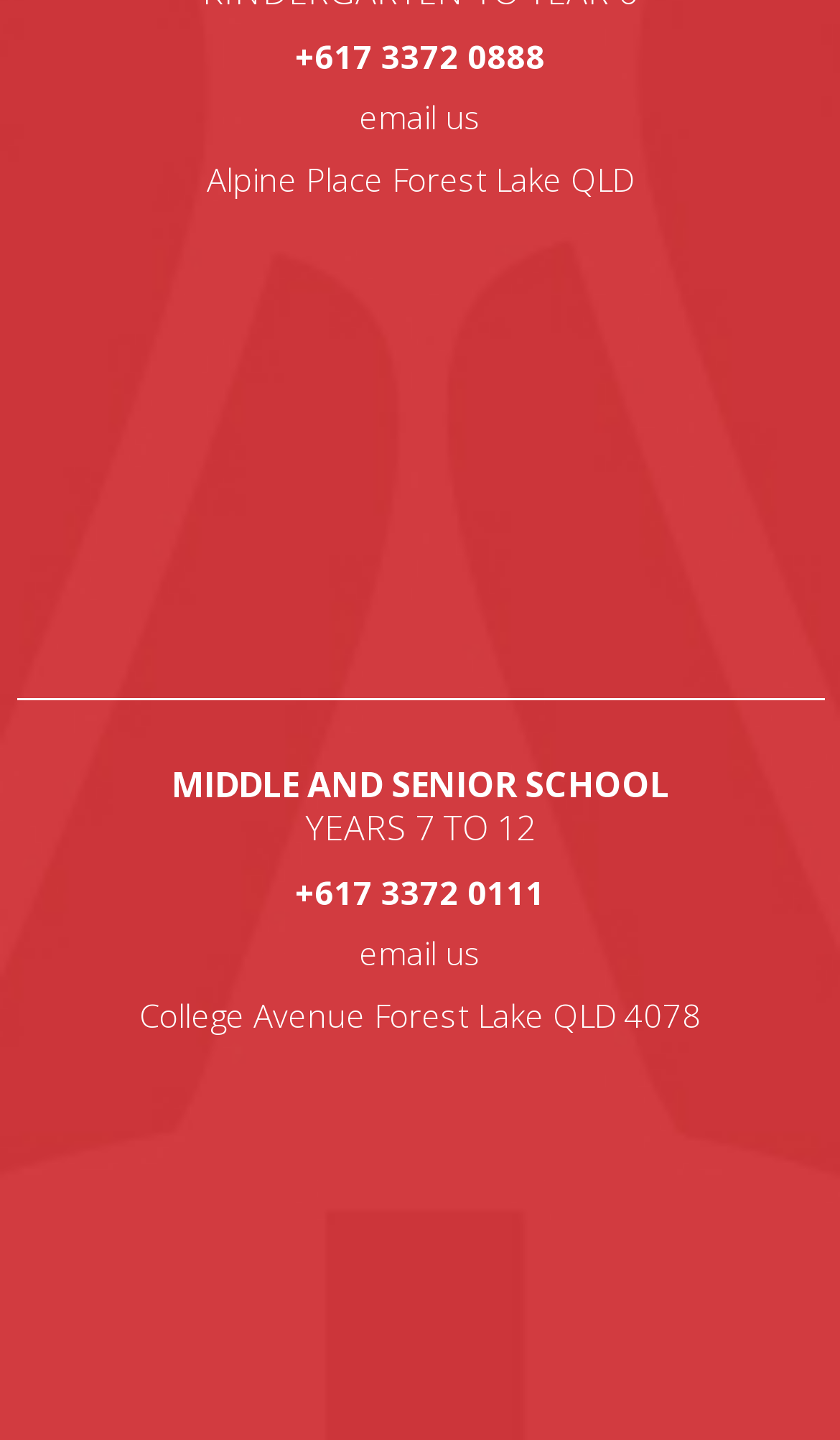Extract the bounding box coordinates of the UI element described by: "Alpine Place Forest Lake QLD". The coordinates should include four float numbers ranging from 0 to 1, e.g., [left, top, right, bottom].

[0.246, 0.109, 0.754, 0.139]